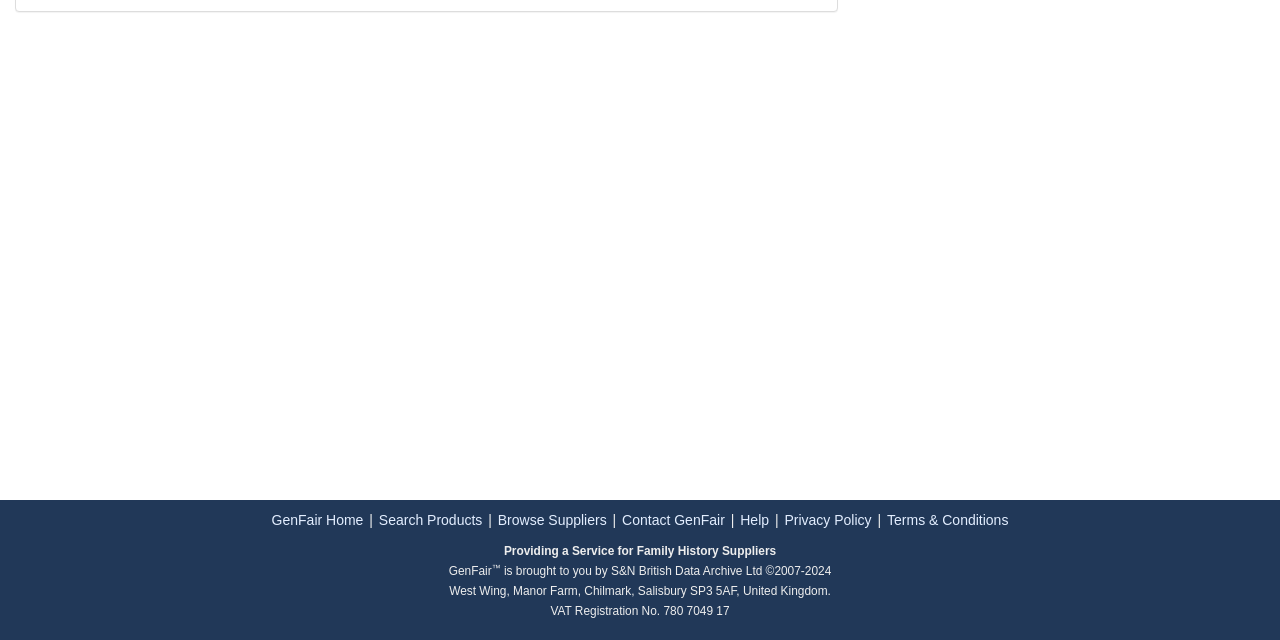Identify the bounding box for the UI element specified in this description: "Help". The coordinates must be four float numbers between 0 and 1, formatted as [left, top, right, bottom].

[0.577, 0.8, 0.602, 0.825]